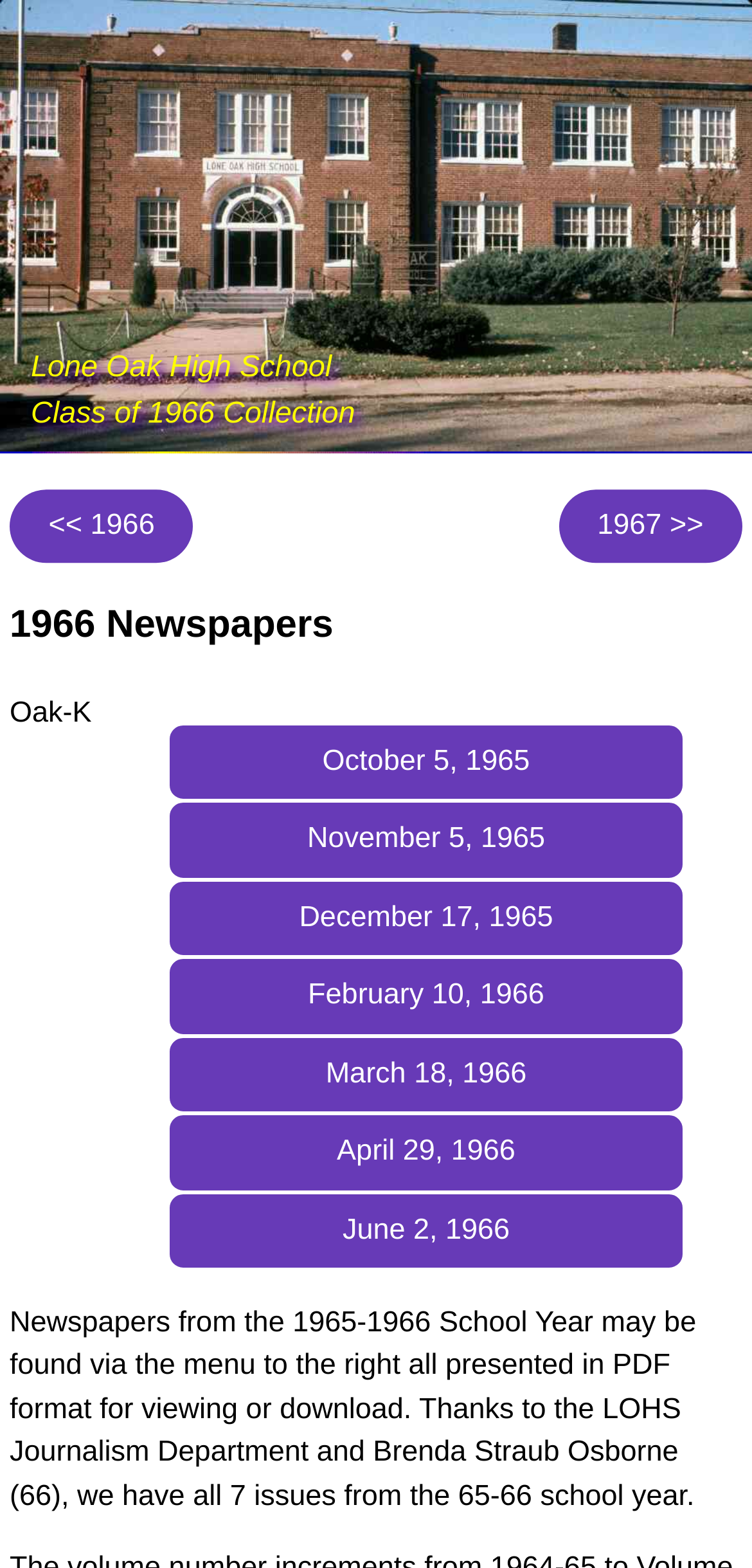Given the description of a UI element: "<< 1966", identify the bounding box coordinates of the matching element in the webpage screenshot.

[0.013, 0.312, 0.257, 0.359]